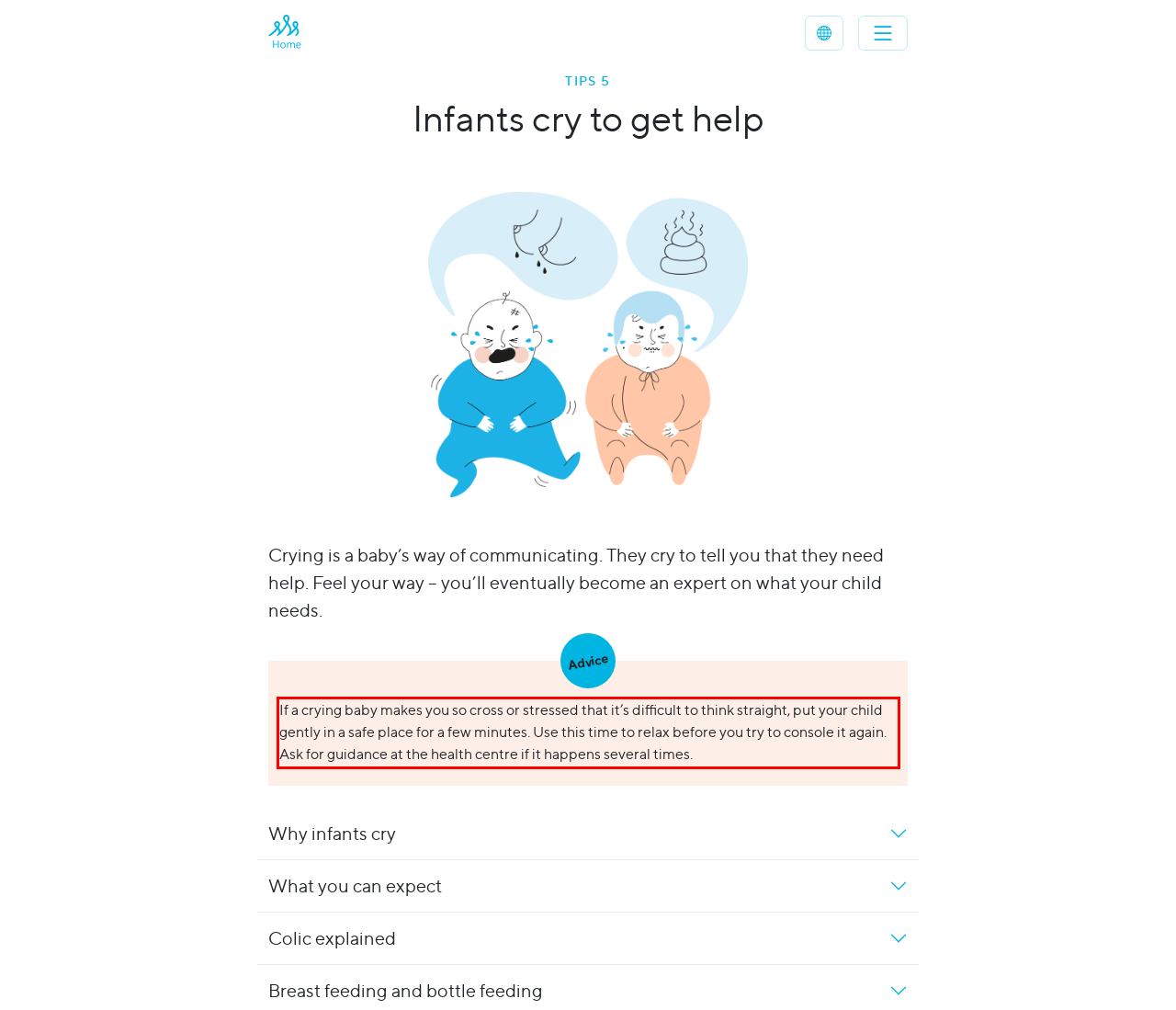Using the provided screenshot of a webpage, recognize and generate the text found within the red rectangle bounding box.

If a crying baby makes you so cross or stressed that it’s difficult to think straight, put your child gently in a safe place for a few minutes. Use this time to relax before you try to console it again. Ask for guidance at the health centre if it happens several times.